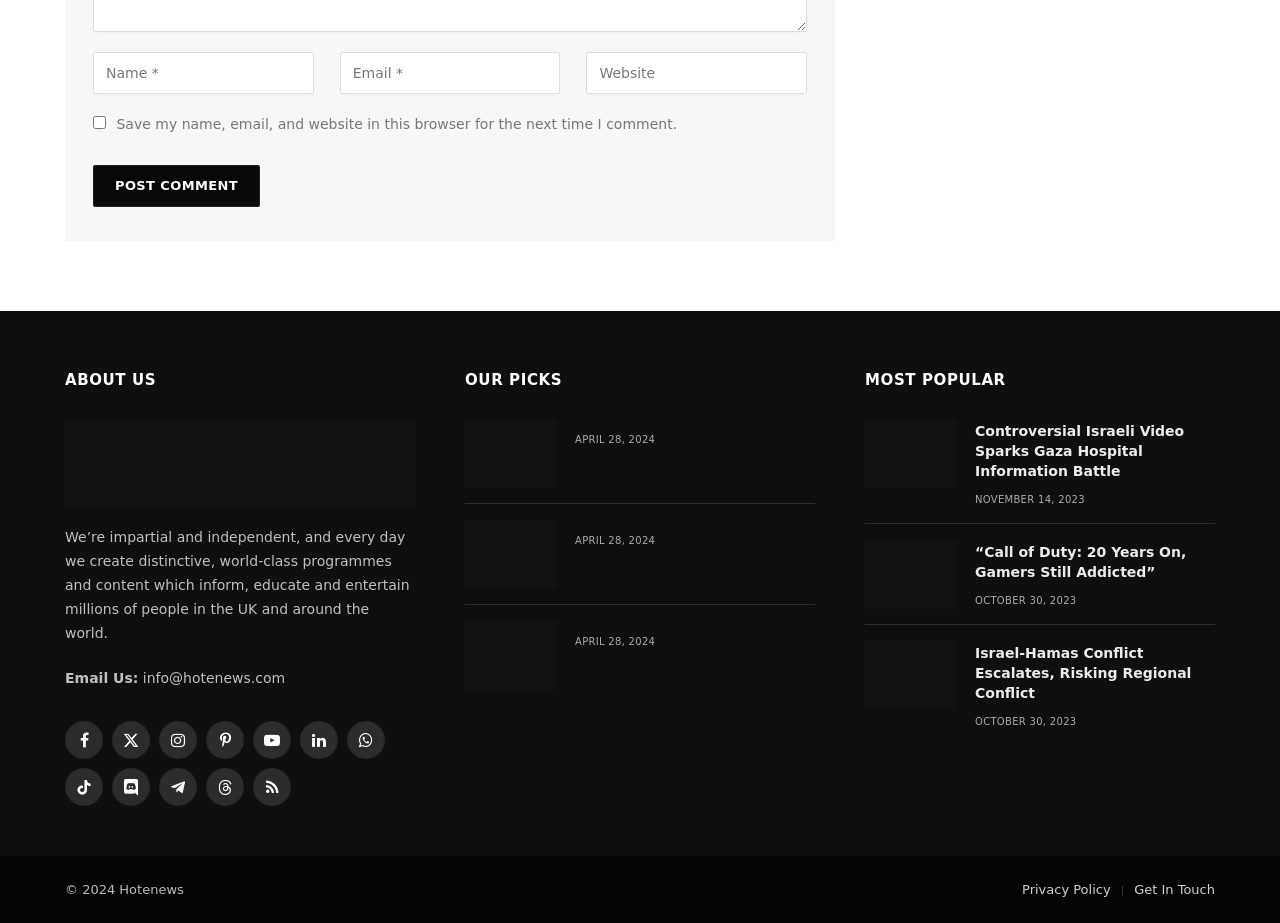Please specify the bounding box coordinates of the clickable region necessary for completing the following instruction: "Enter your name". The coordinates must consist of four float numbers between 0 and 1, i.e., [left, top, right, bottom].

[0.073, 0.056, 0.245, 0.102]